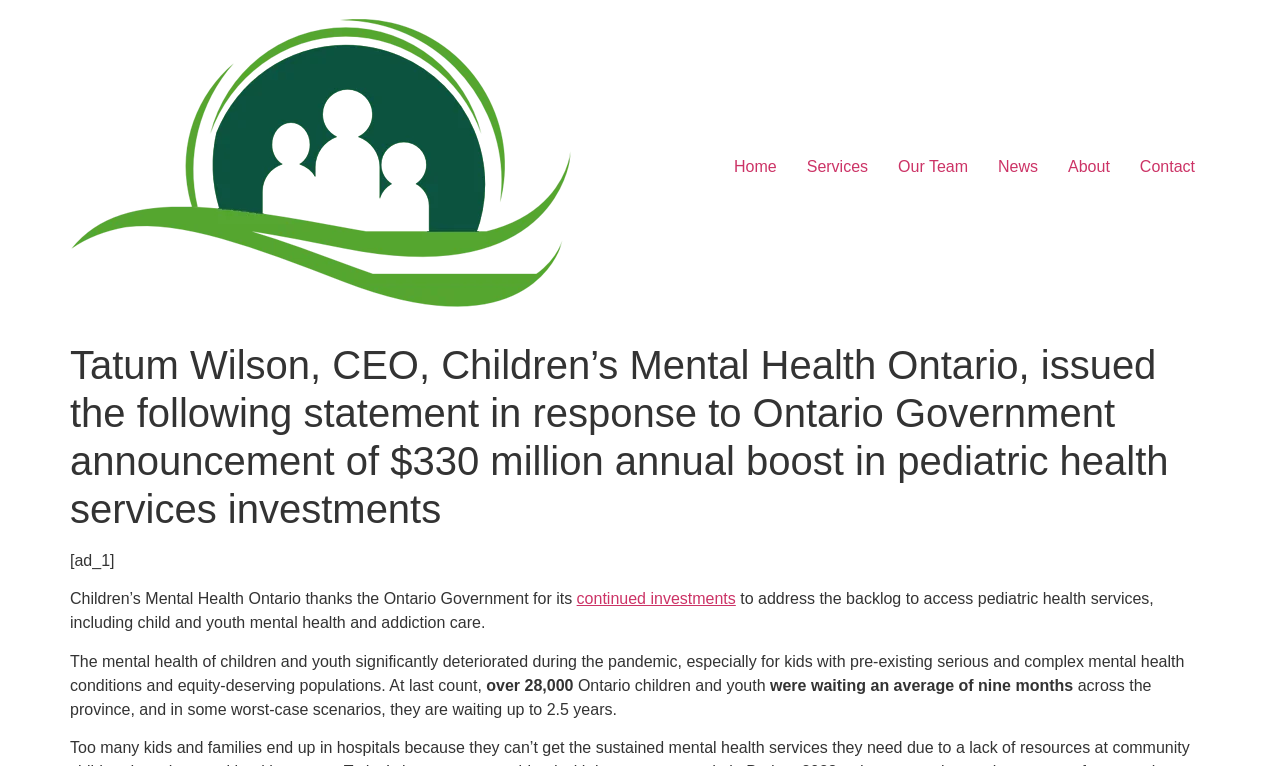Determine the coordinates of the bounding box that should be clicked to complete the instruction: "Read more about continued investments". The coordinates should be represented by four float numbers between 0 and 1: [left, top, right, bottom].

[0.45, 0.771, 0.575, 0.793]